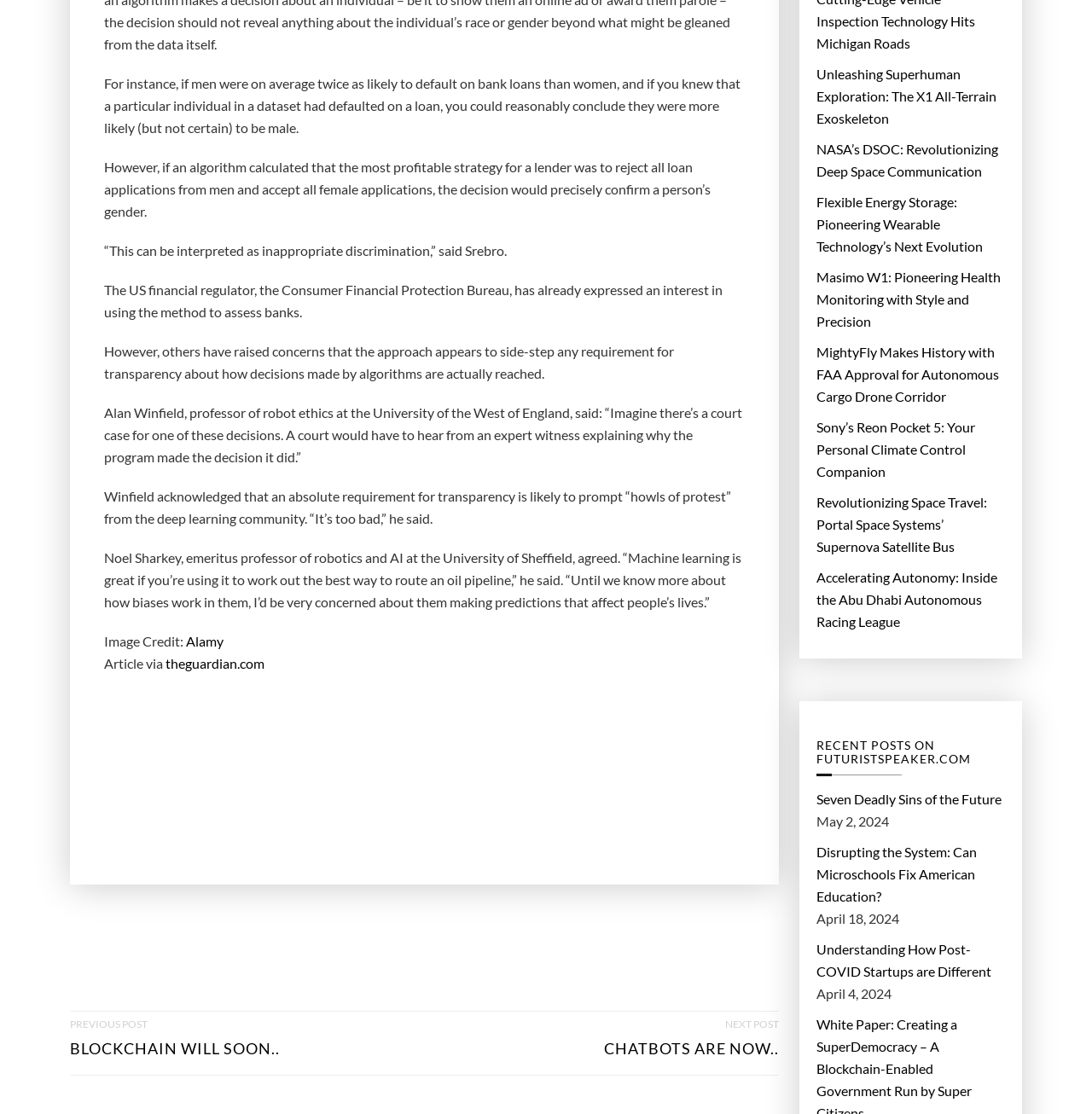Pinpoint the bounding box coordinates for the area that should be clicked to perform the following instruction: "Click on the 'RSS' link".

[0.748, 0.644, 0.759, 0.663]